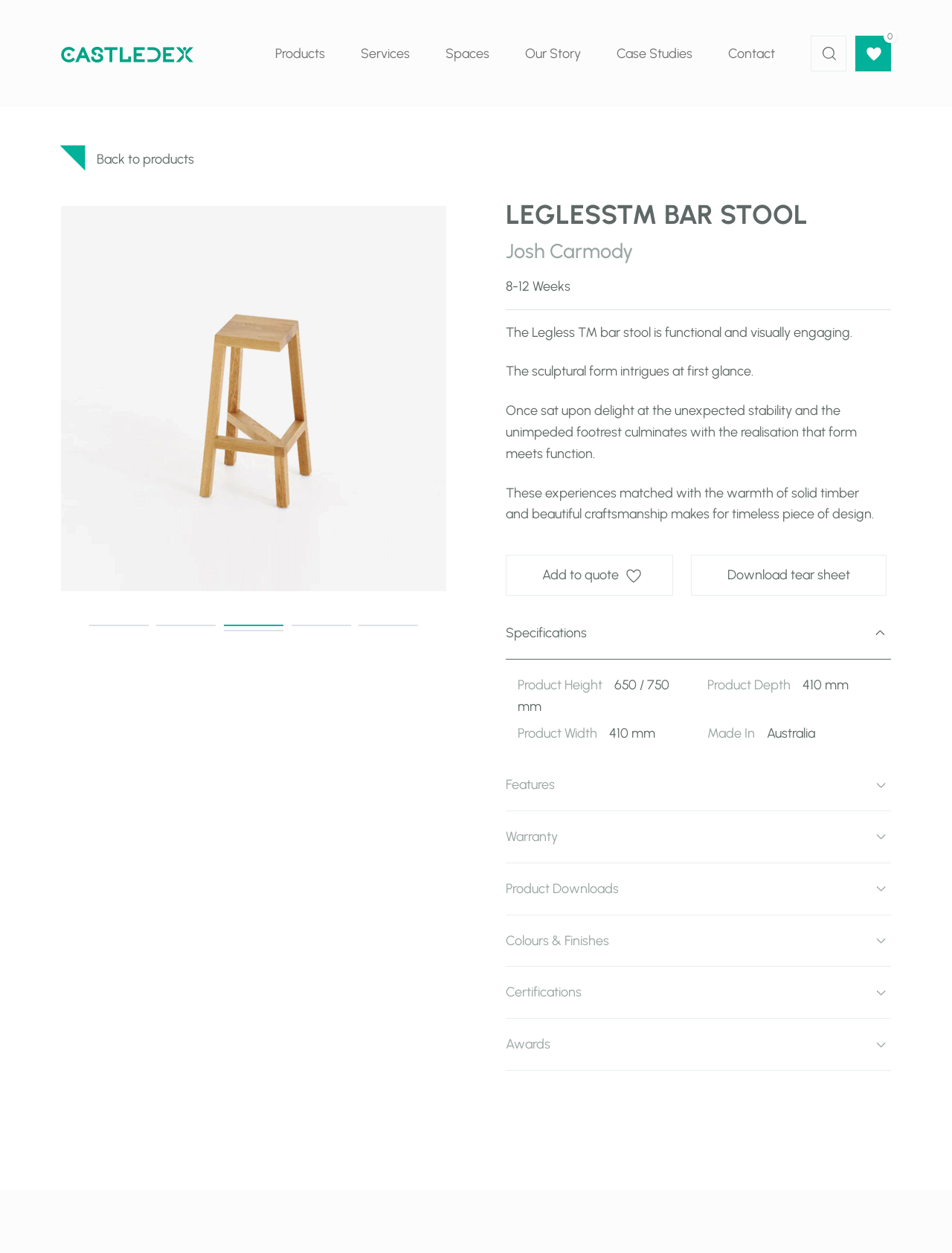Determine the bounding box coordinates for the region that must be clicked to execute the following instruction: "Add to cart this item".

None